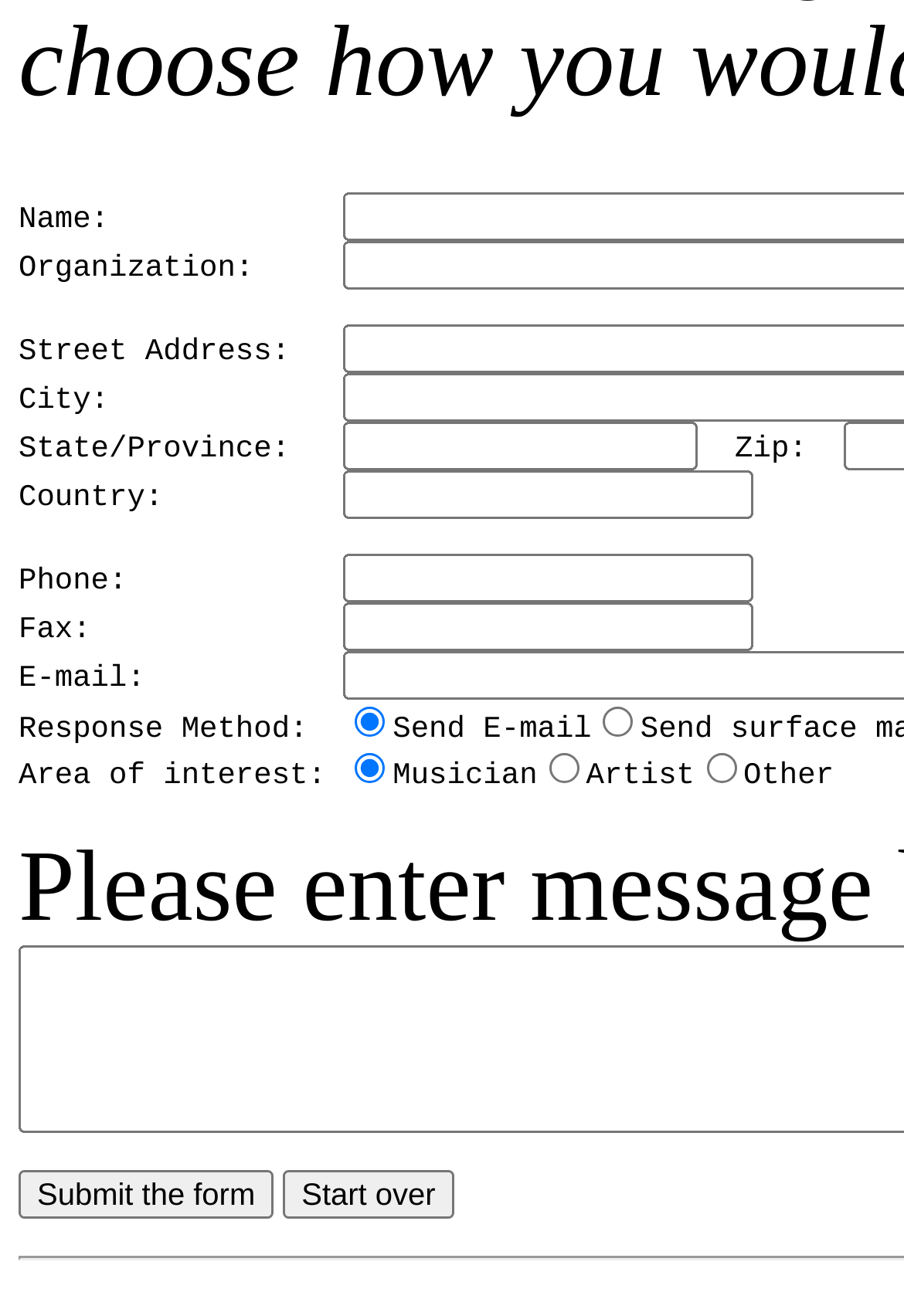What is the third field in the address section?
Please answer using one word or phrase, based on the screenshot.

City